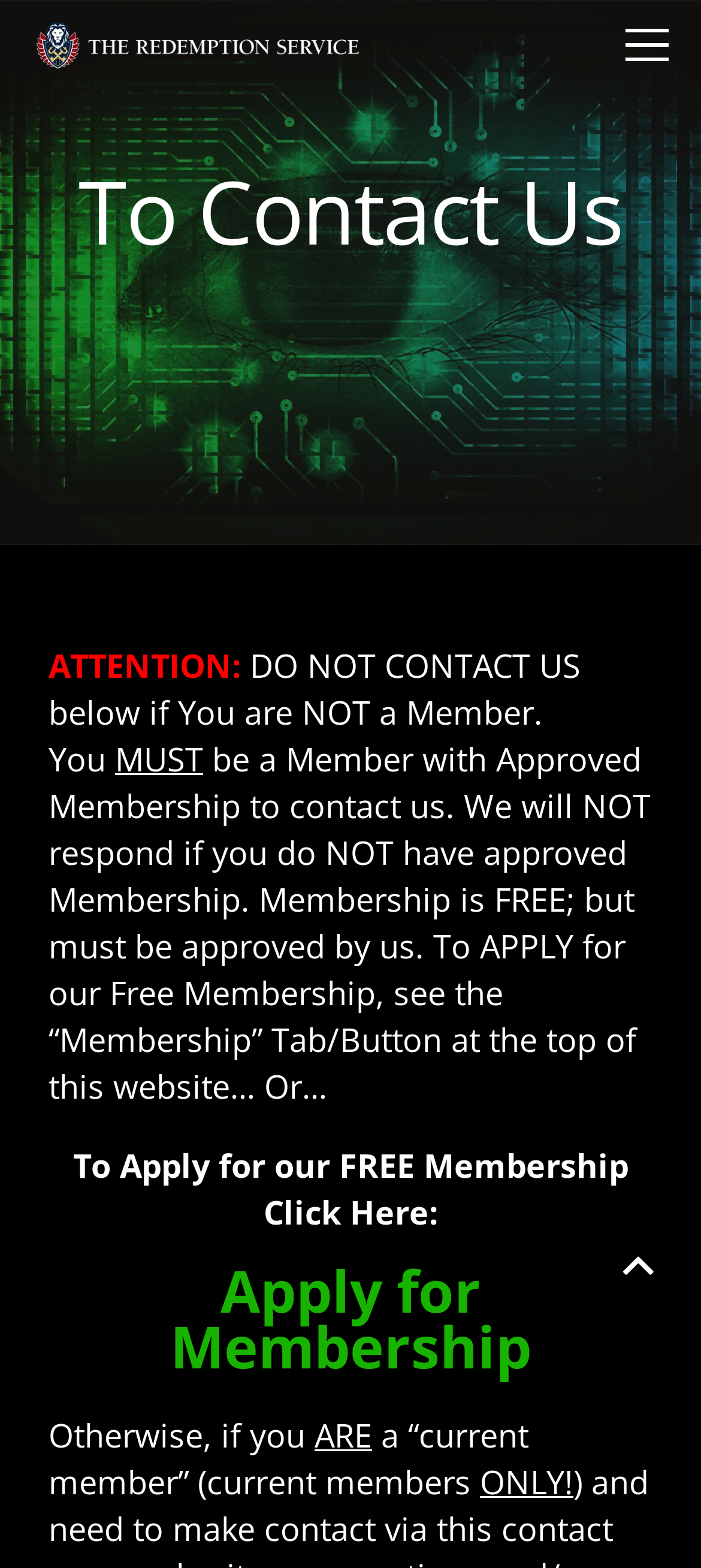Create an elaborate caption that covers all aspects of the webpage.

The webpage is titled "Contact Us | The Redemption Service" and has a prominent logo at the top left corner. At the top right corner, there is a "Menu" link. Below the menu, a large image spans the entire width of the page.

The main content of the page is divided into sections. The first section has a heading "To Contact Us" at the top, followed by a warning message in bold font, "ATTENTION:". Below this, there is a paragraph of text that explains the membership requirement to contact the service. The text is divided into several lines, with emphasis on certain words like "MUST" and "ONLY!".

In the middle of the page, there is a call-to-action section with a link "Apply for Membership" and a brief description of the membership application process. This section is separated from the rest of the content by a slight gap.

At the very bottom of the page, there is a "Back to top" button, which allows users to quickly navigate back to the top of the page.

Throughout the page, the text is arranged in a clear and readable format, with sufficient spacing between sections to make it easy to follow.